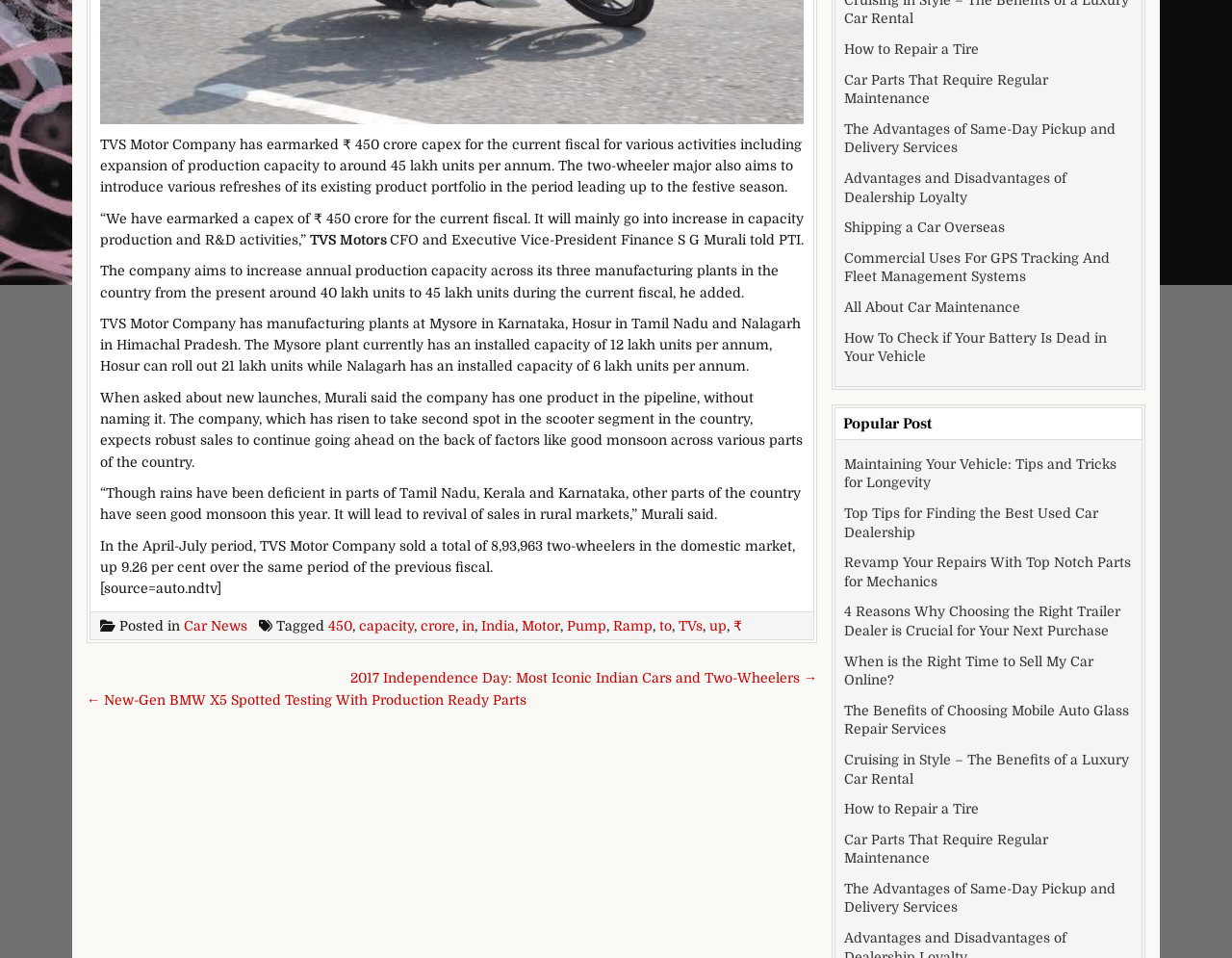Please determine the bounding box coordinates, formatted as (top-left x, top-left y, bottom-right x, bottom-right y), with all values as floating point numbers between 0 and 1. Identify the bounding box of the region described as: Pump

[0.46, 0.645, 0.492, 0.661]